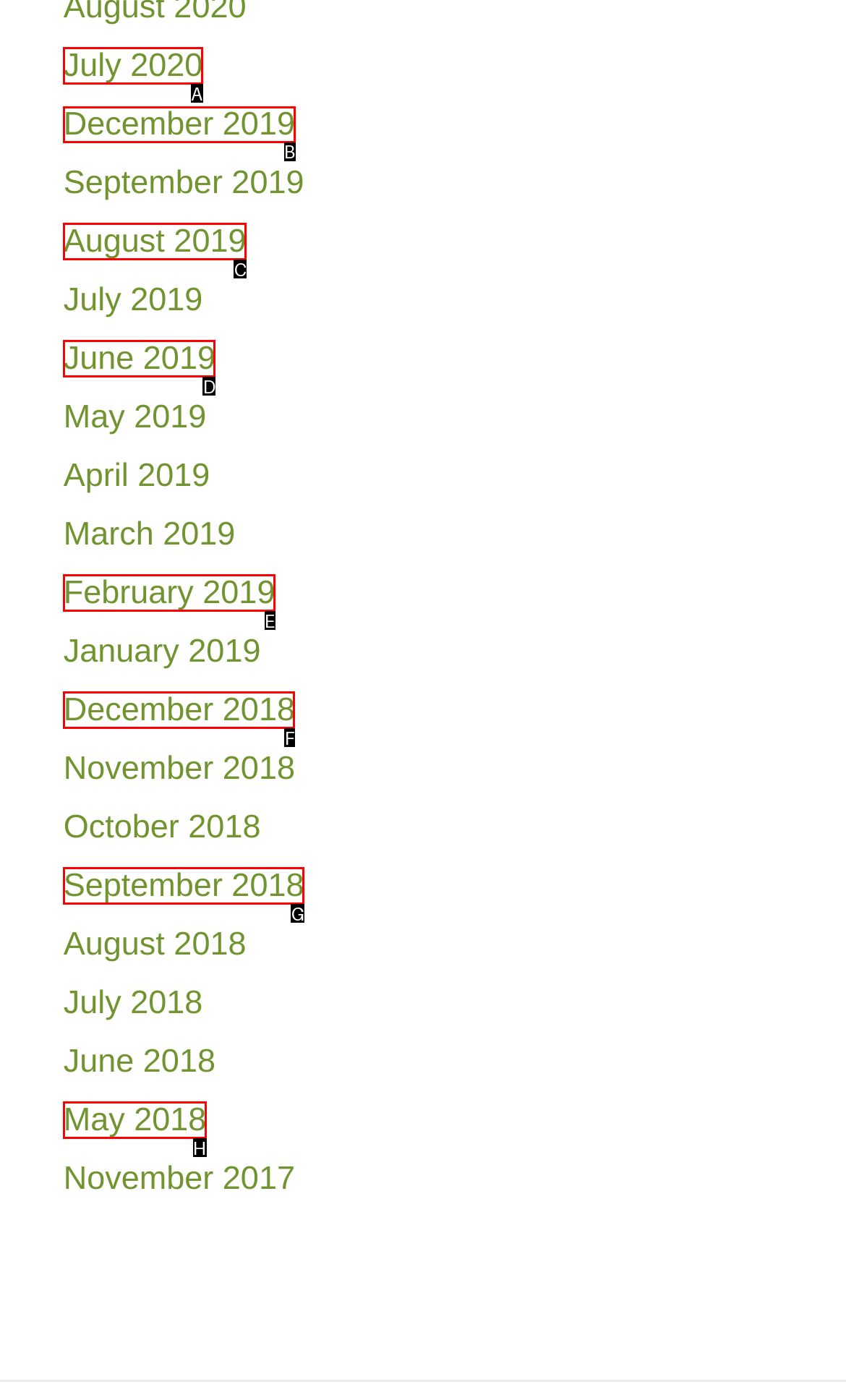Identify the letter of the UI element needed to carry out the task: go to December 2019
Reply with the letter of the chosen option.

B